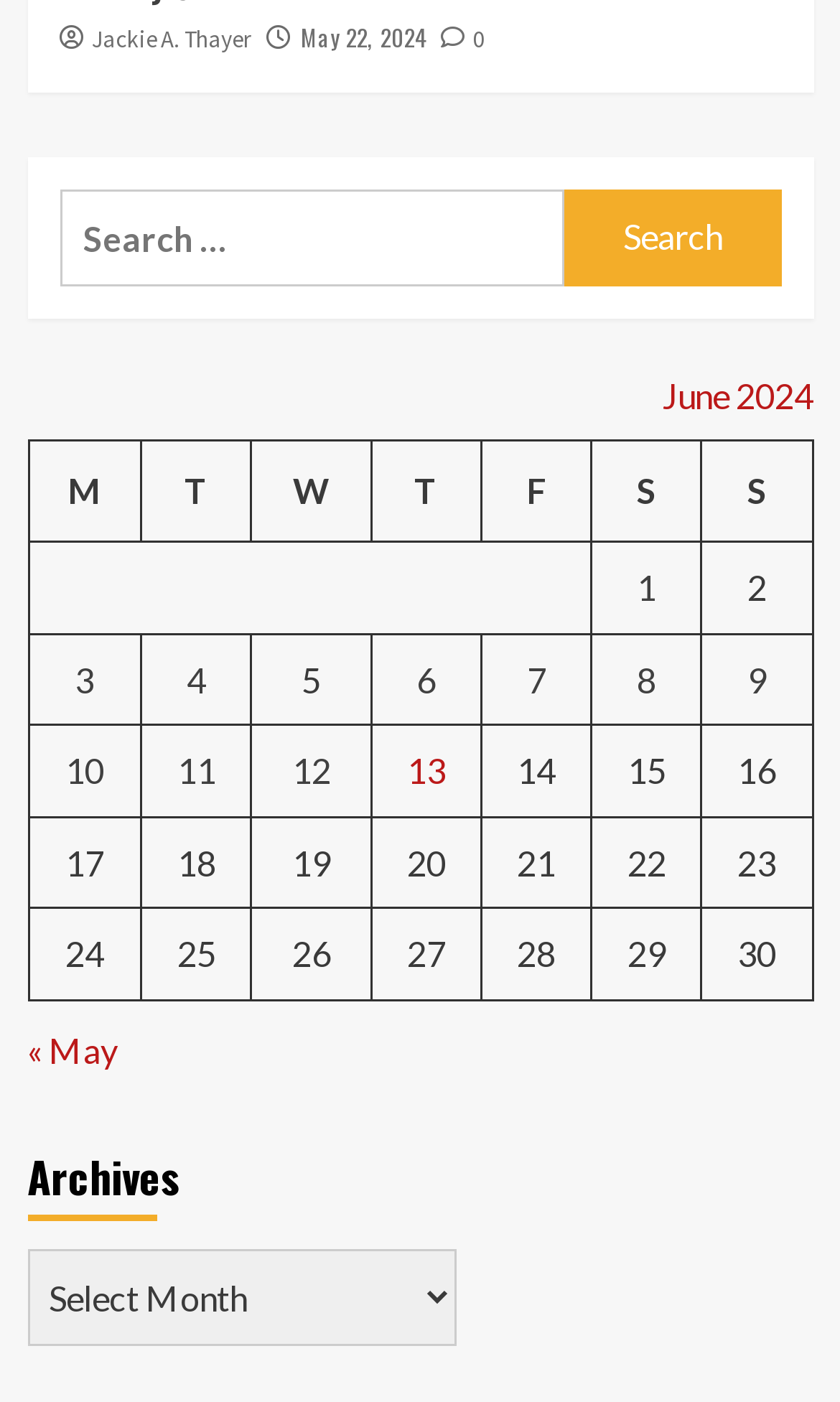Find the bounding box coordinates of the area to click in order to follow the instruction: "Click on Search button".

[0.672, 0.135, 0.929, 0.204]